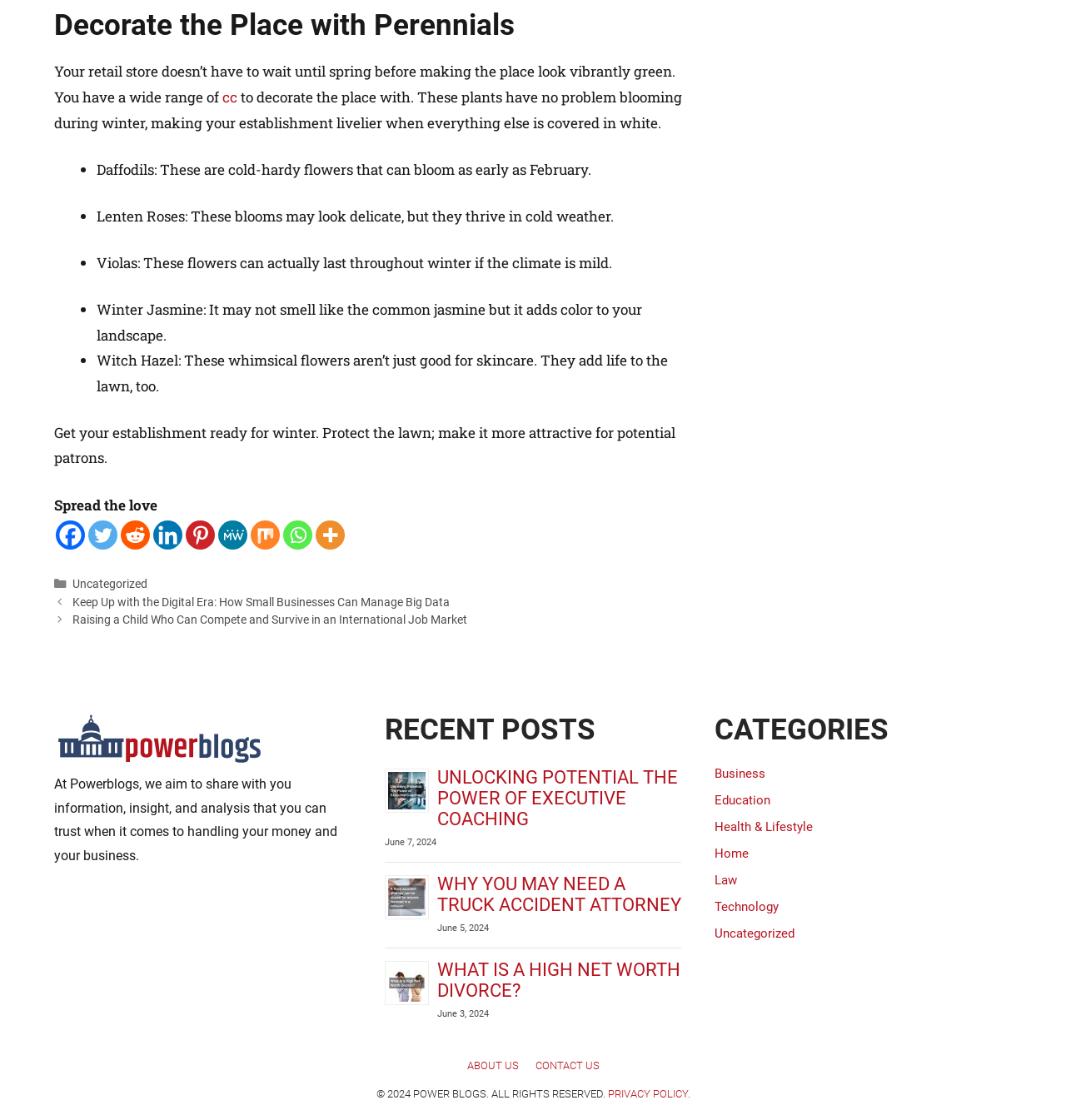Use a single word or phrase to answer the following:
What is the name of the blog?

Power Blogs